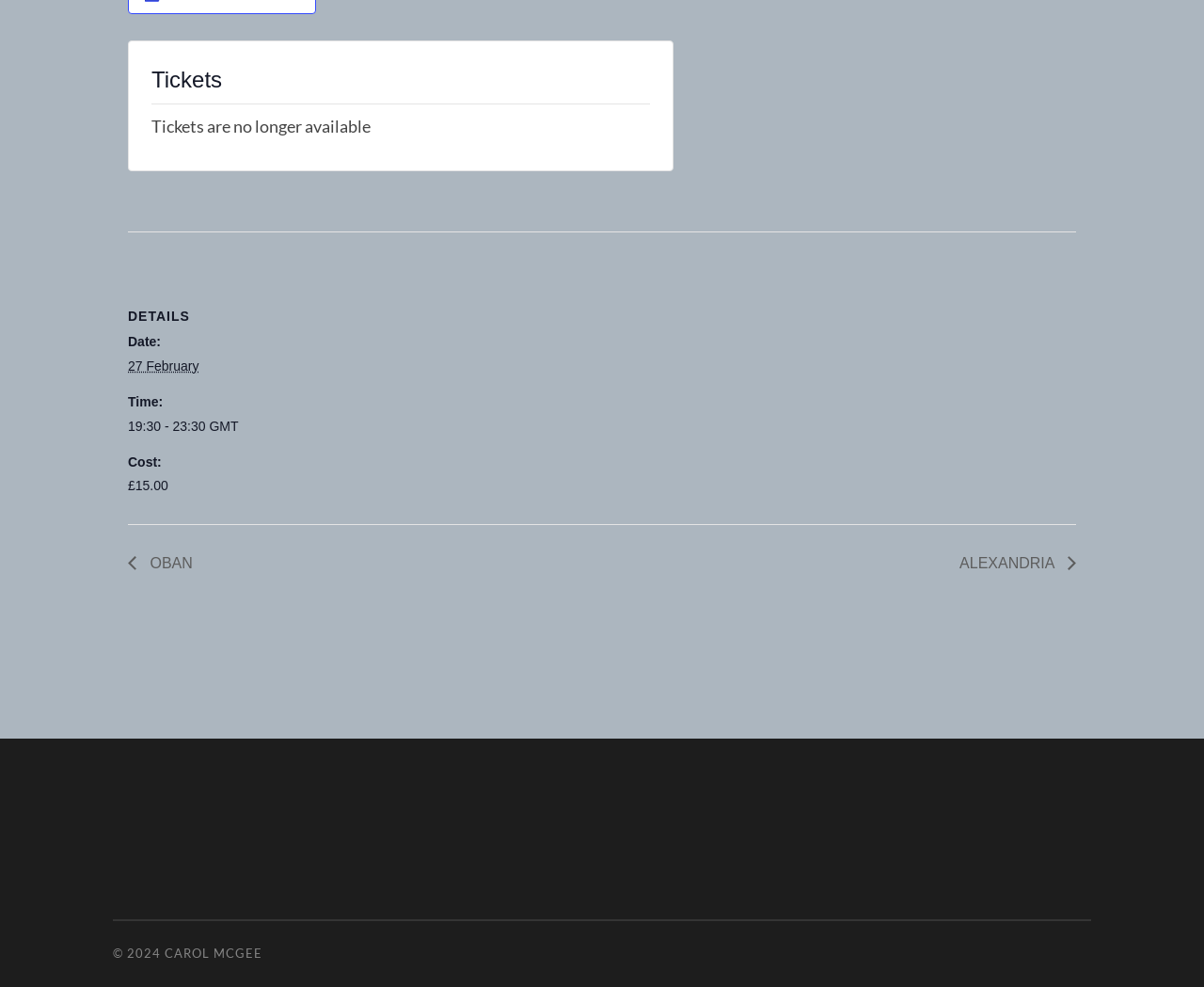What is the timezone of the event?
Please give a well-detailed answer to the question.

The timezone of the event can be found in the 'DETAILS' section, under the 'Time:' term, which is specified as 'GMT'.